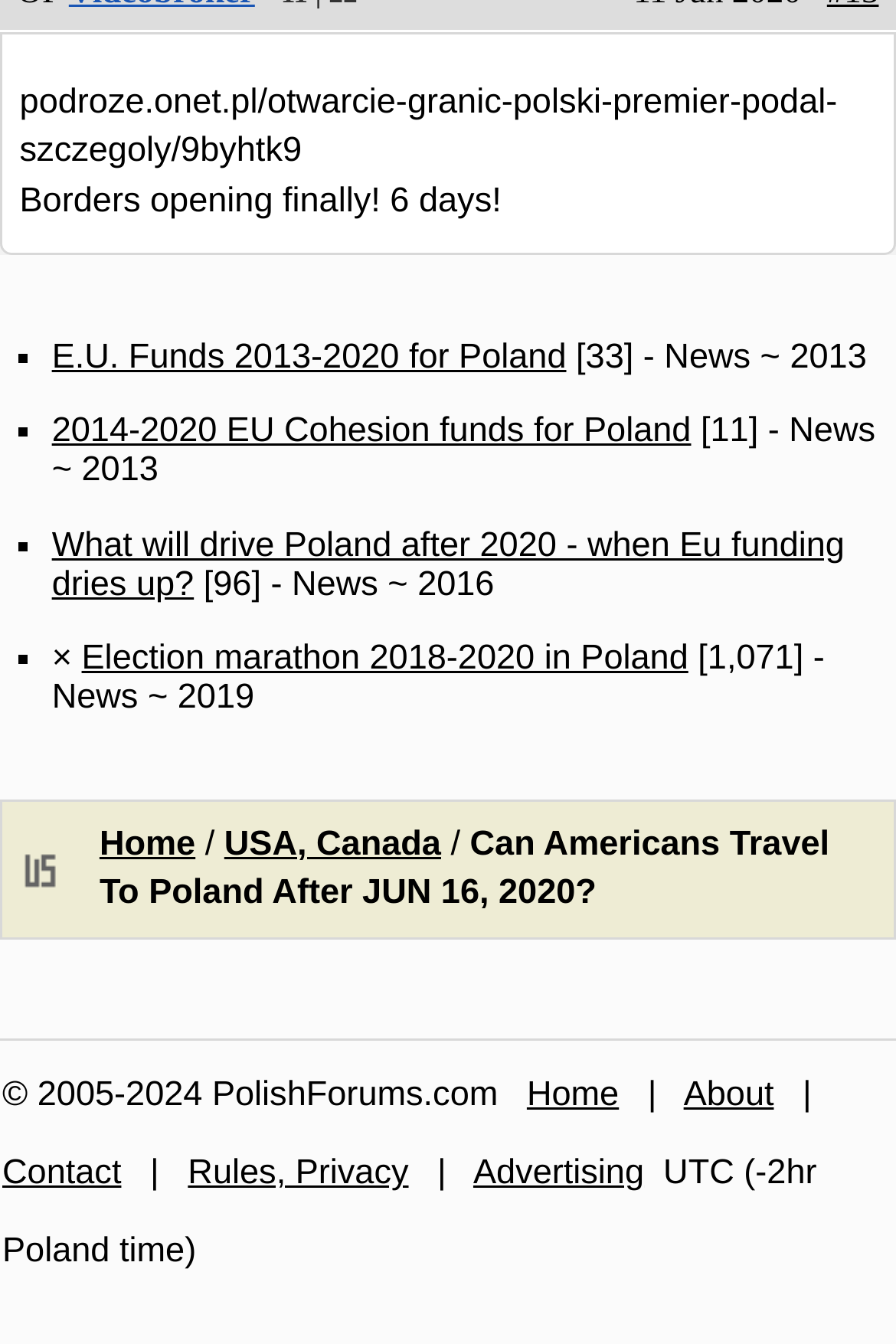Find and indicate the bounding box coordinates of the region you should select to follow the given instruction: "Click on 'Home'".

[0.111, 0.613, 0.218, 0.642]